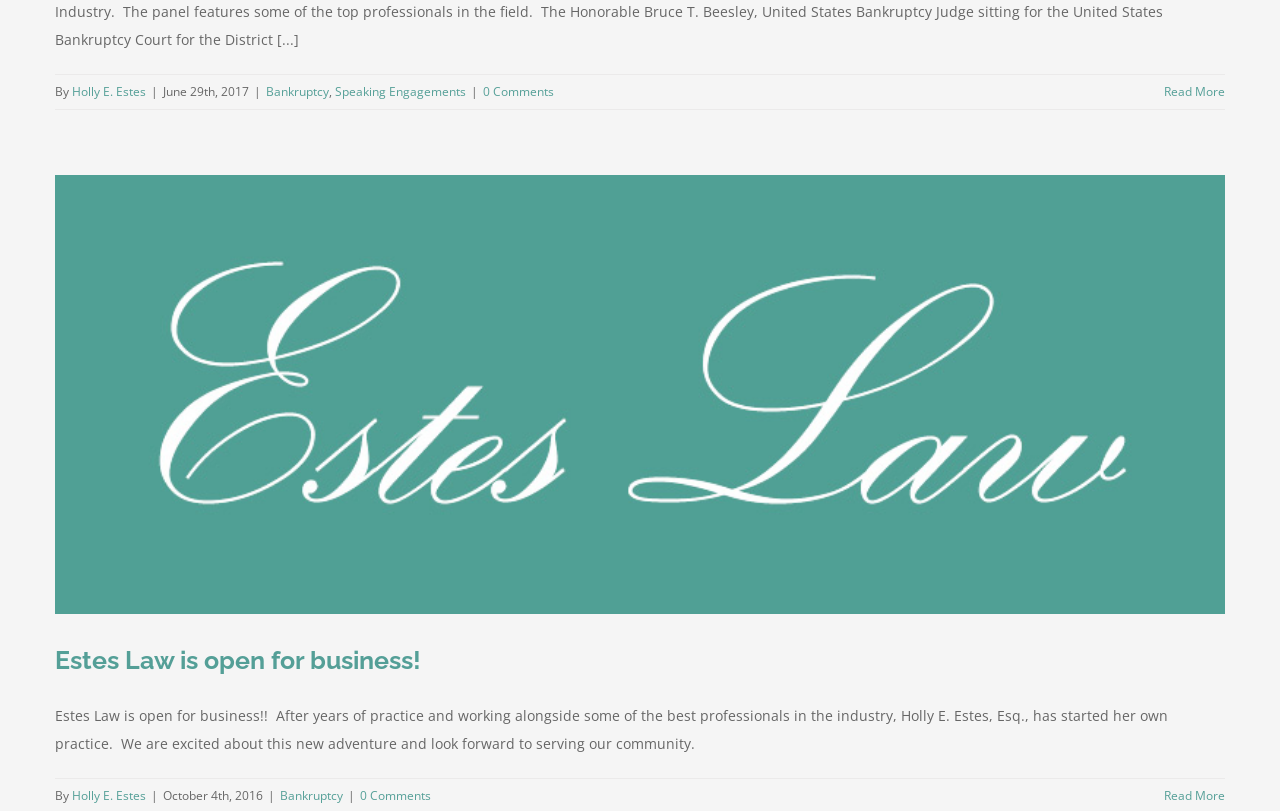What is the date of the latest article?
Please provide a single word or phrase answer based on the image.

June 29th, 2017